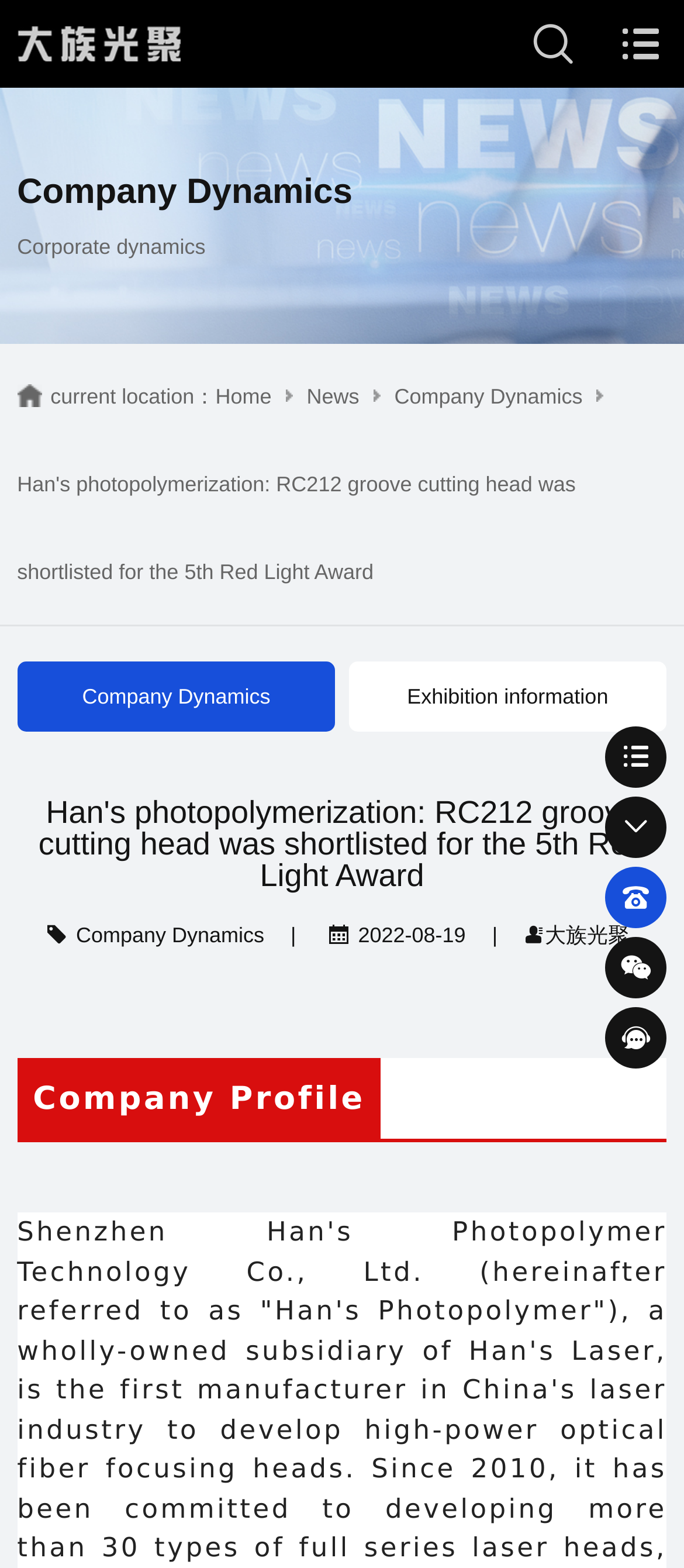Identify the coordinates of the bounding box for the element that must be clicked to accomplish the instruction: "View/ Open".

None